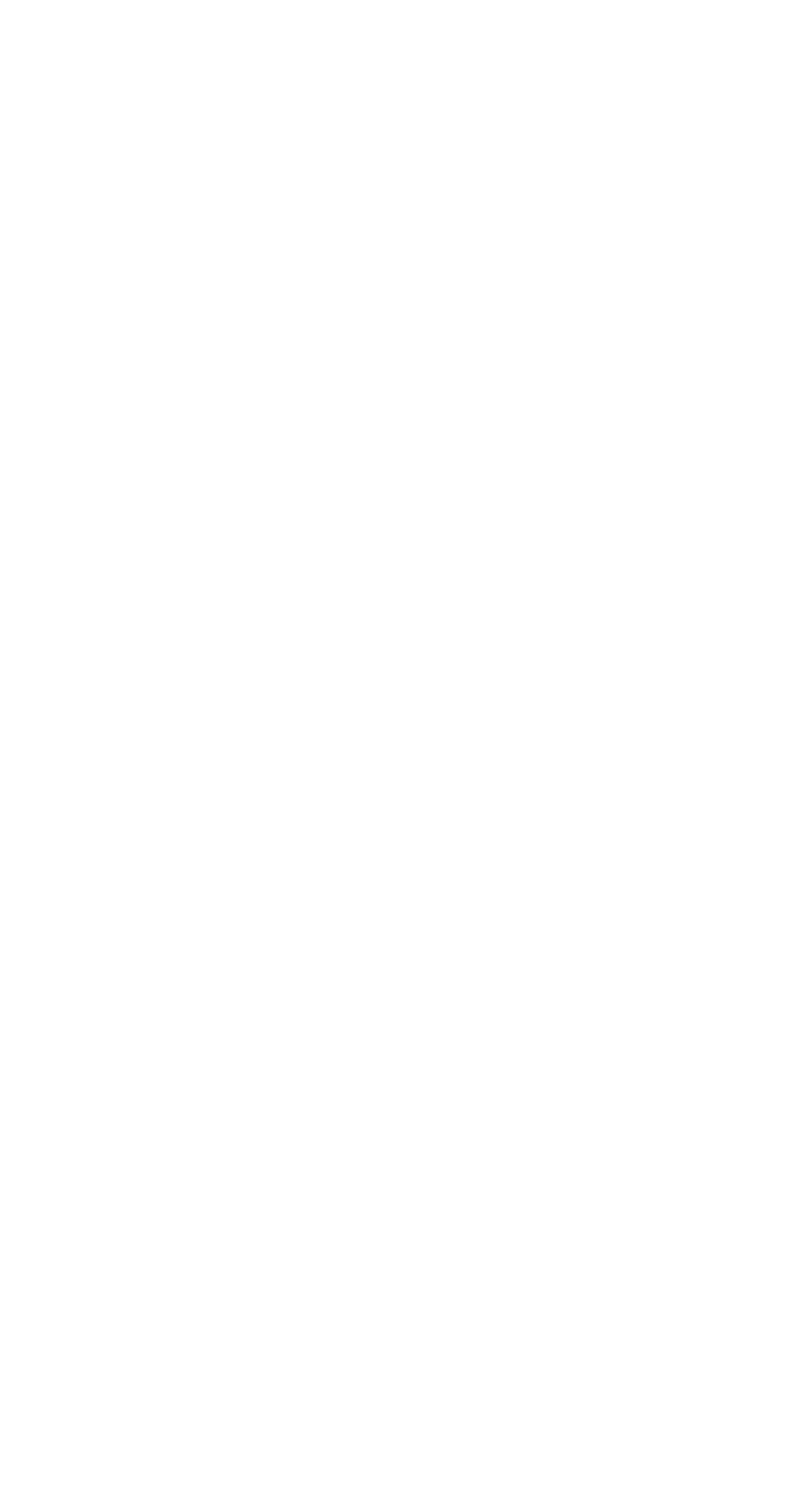Provide the bounding box coordinates in the format (top-left x, top-left y, bottom-right x, bottom-right y). All values are floating point numbers between 0 and 1. Determine the bounding box coordinate of the UI element described as: Step2web

[0.763, 0.925, 0.917, 0.95]